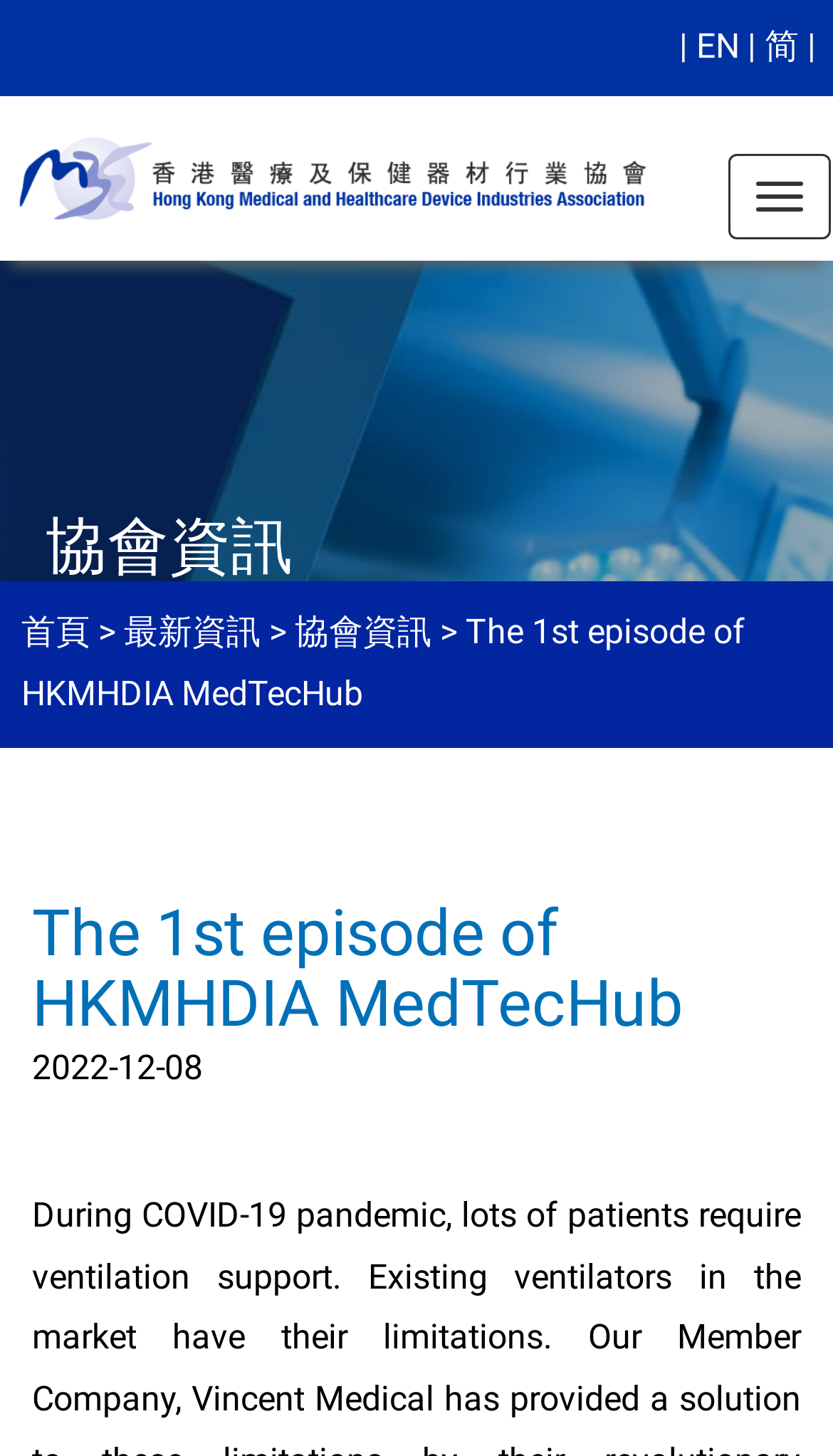Construct a comprehensive caption that outlines the webpage's structure and content.

The webpage is about the Hong Kong Medical and Healthcare Device Industries Association Limited. At the top right corner, there are three language options: English, represented by "EN", and Traditional Chinese, represented by "简". Next to these options, there is a button to toggle navigation. 

On the top left side, there is a link to the Hospital Authority, accompanied by an image with the same name. Below this, there is a navigation menu with links to the homepage, labeled "首頁", and a section for association information, labeled "協會資訊". 

To the right of the navigation menu, there is a section with the latest information, indicated by the text "最新資訊 >", which contains a link to the first episode of HKMHDIA MedTecHub, a podcast or video series. This section also displays the release date, "2022-12-08". 

The webpage has a clear structure, with distinct sections for navigation, latest information, and association information.